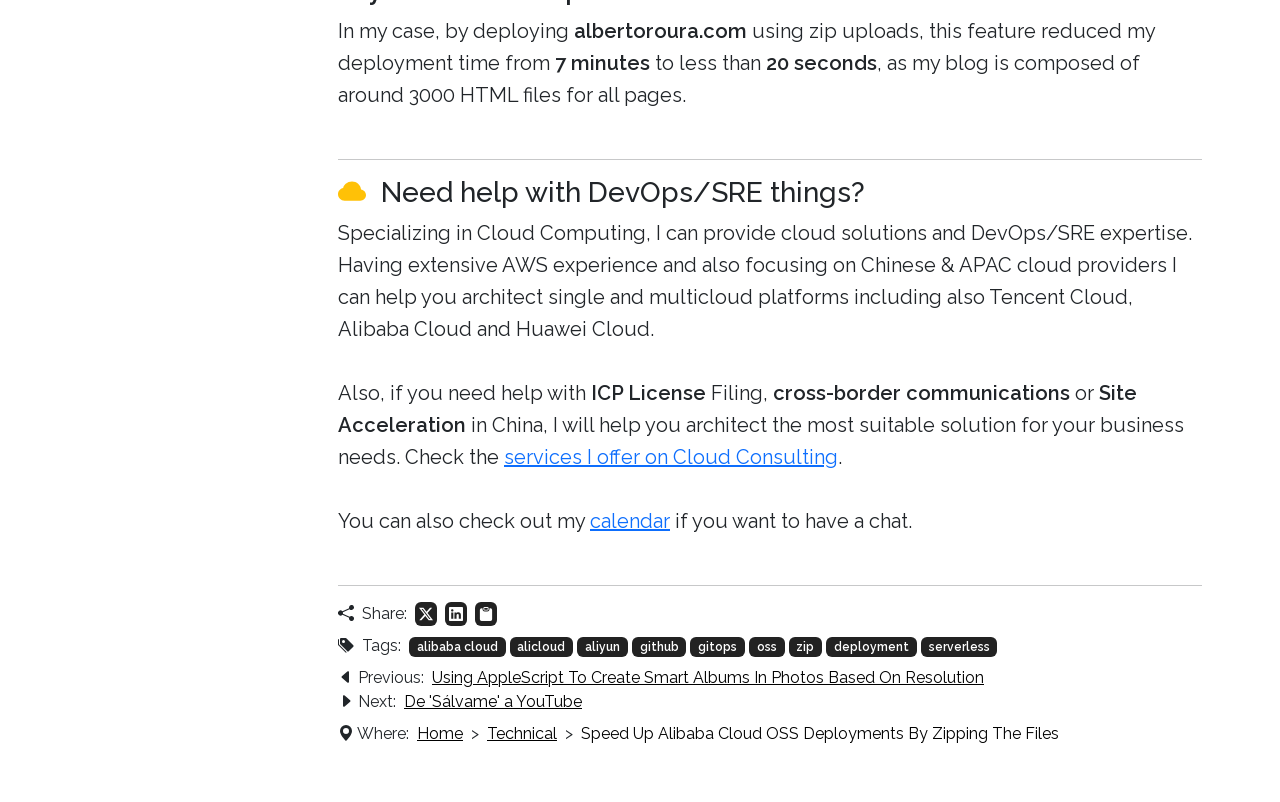From the webpage screenshot, identify the region described by calendar. Provide the bounding box coordinates as (top-left x, top-left y, bottom-right x, bottom-right y), with each value being a floating point number between 0 and 1.

[0.461, 0.635, 0.523, 0.665]